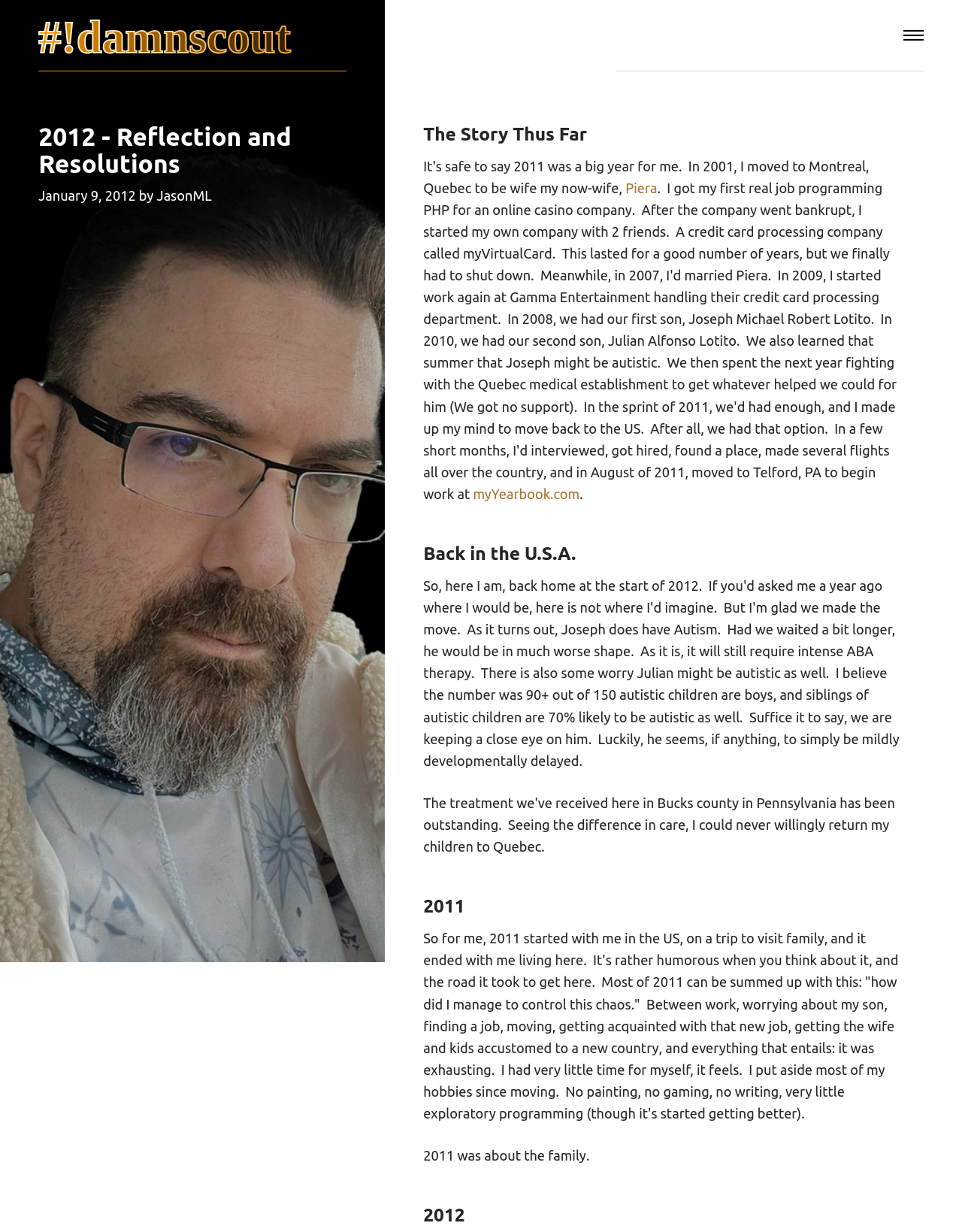Respond with a single word or phrase to the following question: What is the author's wife's name?

Piera